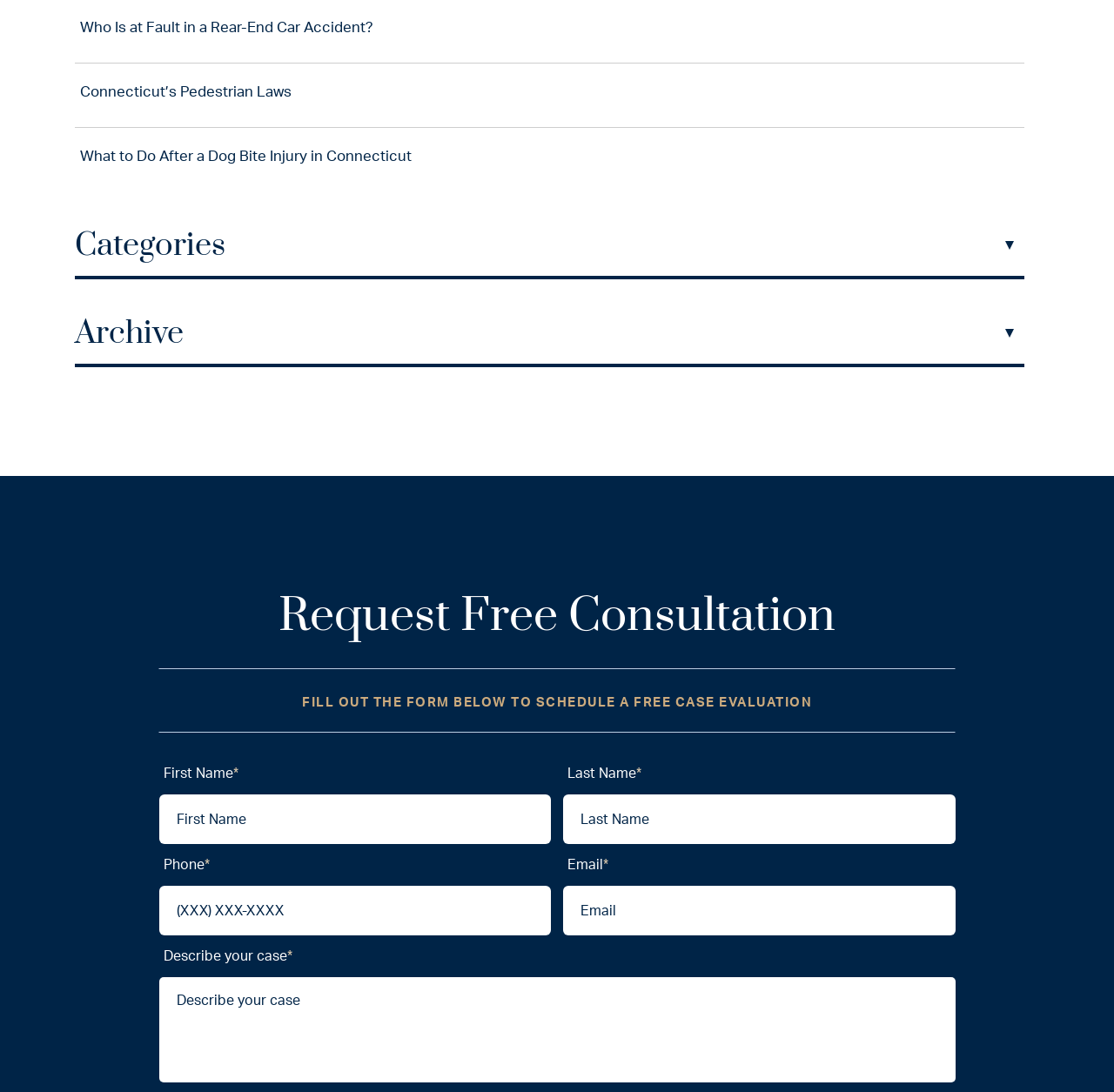What is the purpose of the 'Describe your case' field?
Please provide a full and detailed response to the question.

The 'Describe your case' field is likely used to allow users to provide details about their legal case or issue, which will be used for the free consultation or case evaluation.